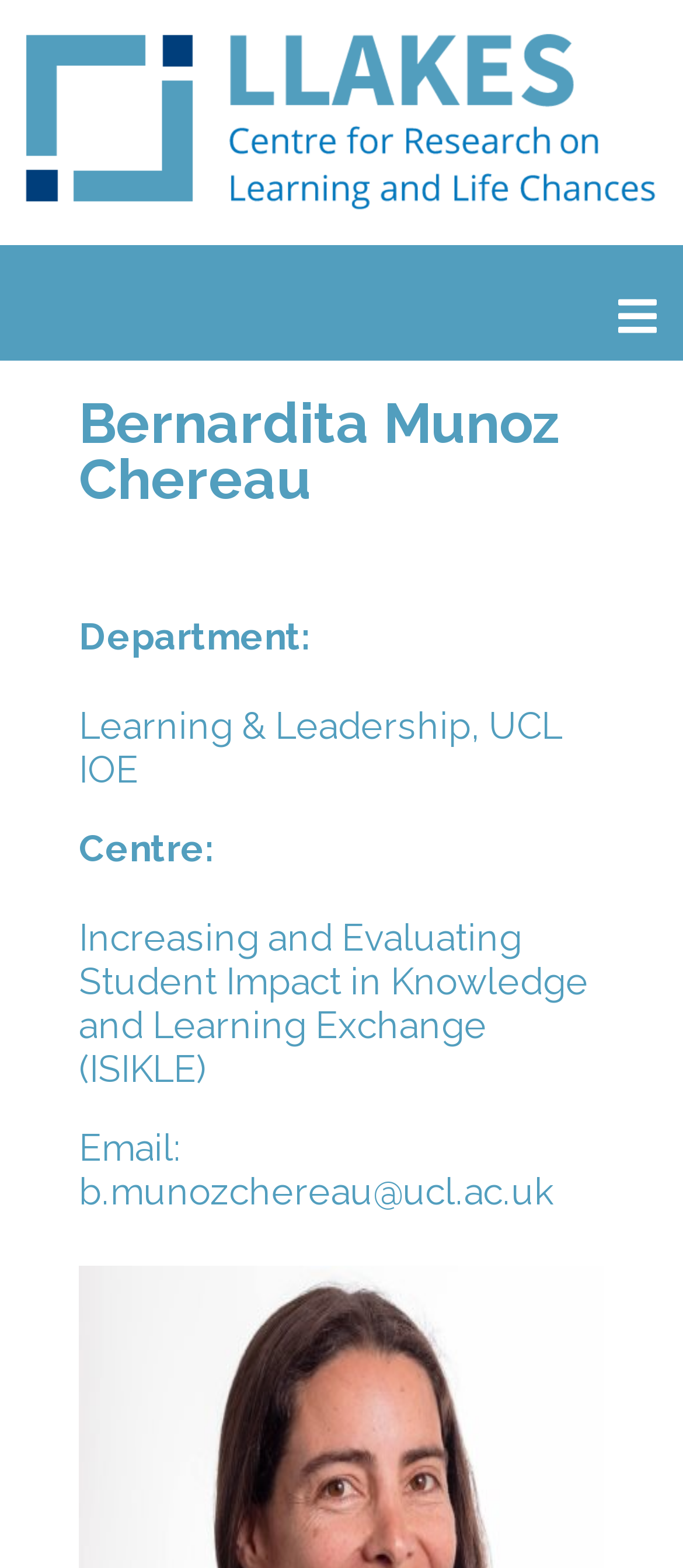Provide the bounding box coordinates of the UI element that matches the description: "b.munozchereau@ucl.ac.uk".

[0.115, 0.746, 0.81, 0.774]